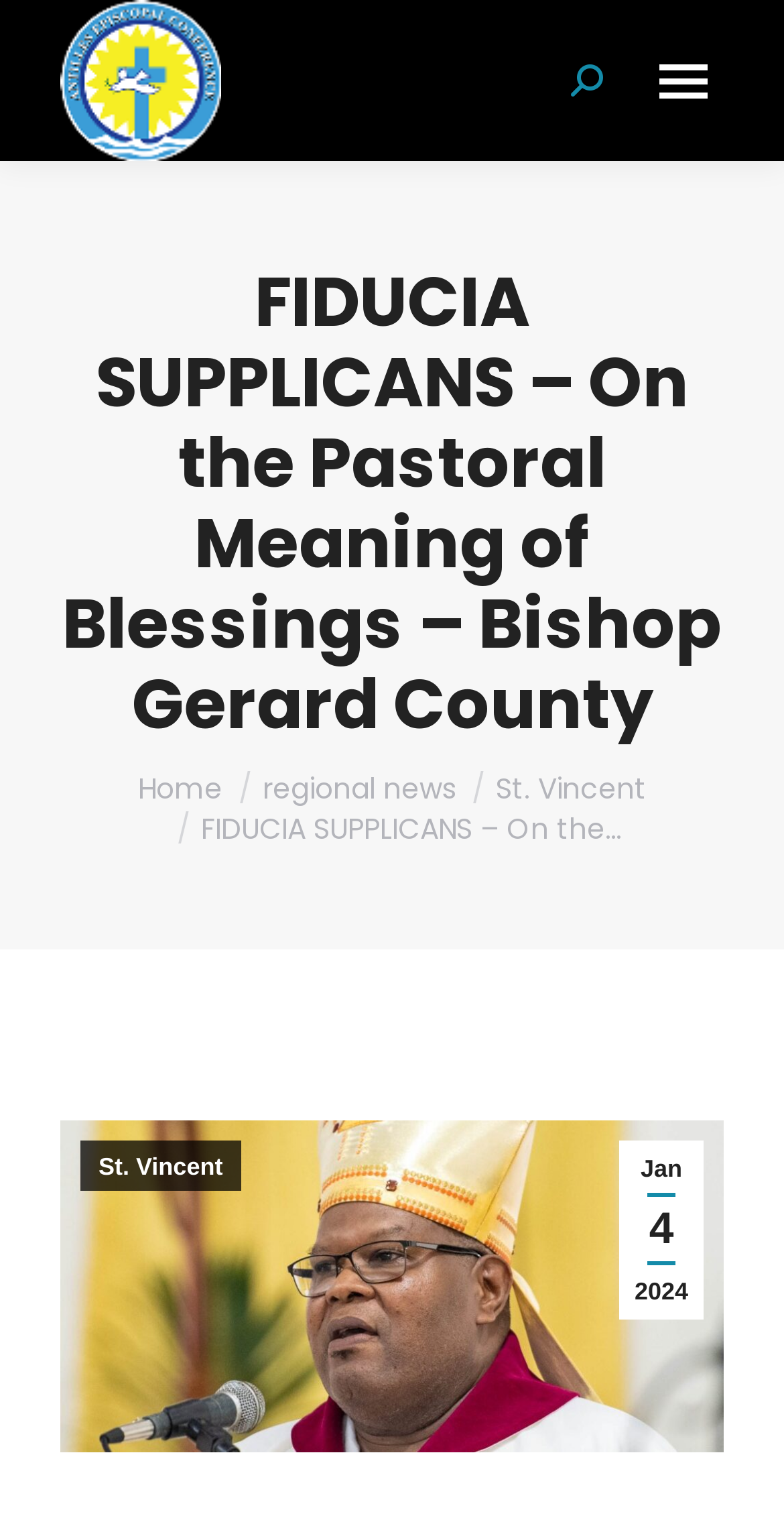Identify the bounding box coordinates for the UI element that matches this description: "Go to Top".

[0.872, 0.815, 0.974, 0.868]